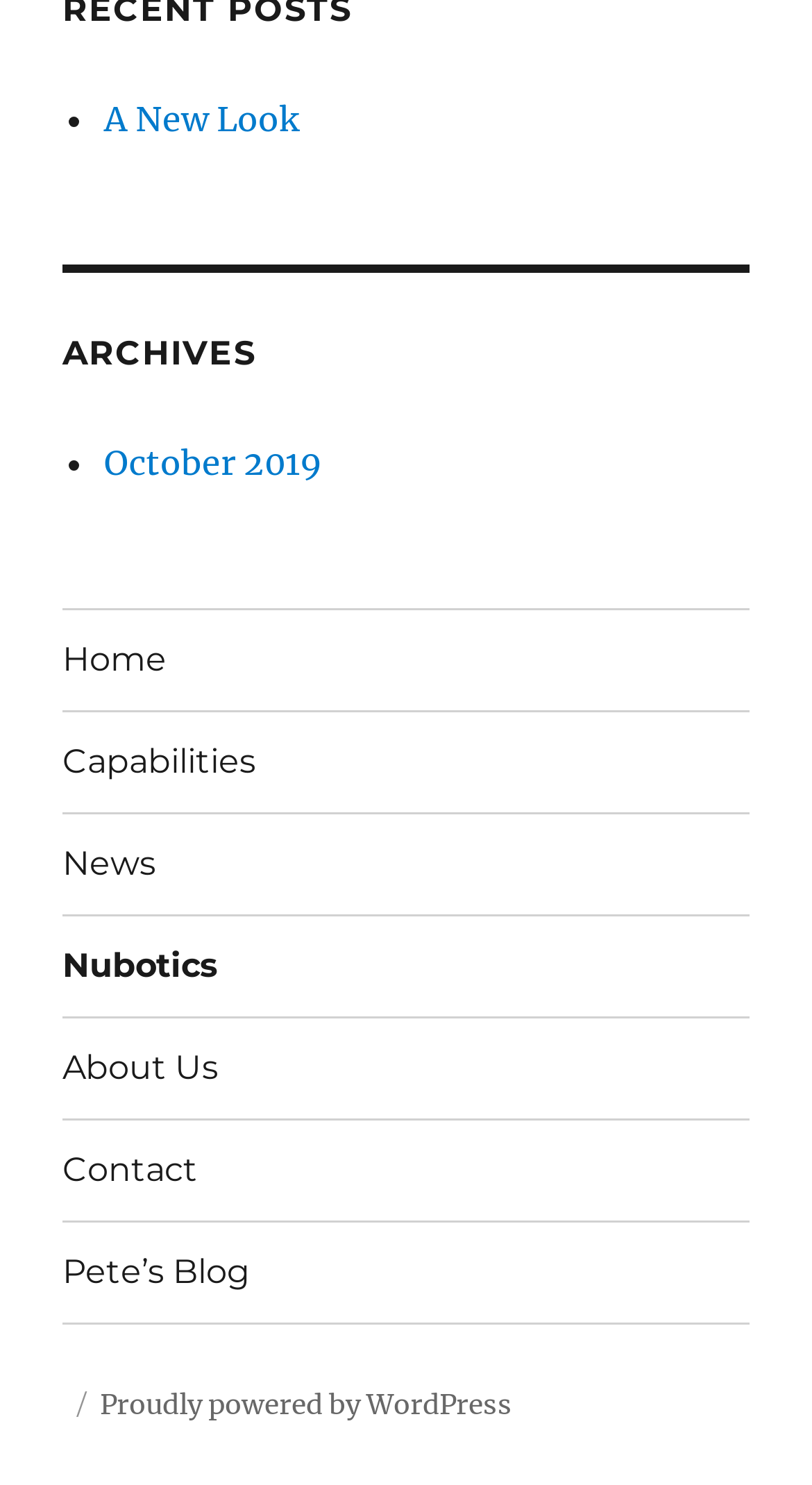Find the bounding box coordinates of the element's region that should be clicked in order to follow the given instruction: "read Pete's blog". The coordinates should consist of four float numbers between 0 and 1, i.e., [left, top, right, bottom].

[0.077, 0.823, 0.923, 0.89]